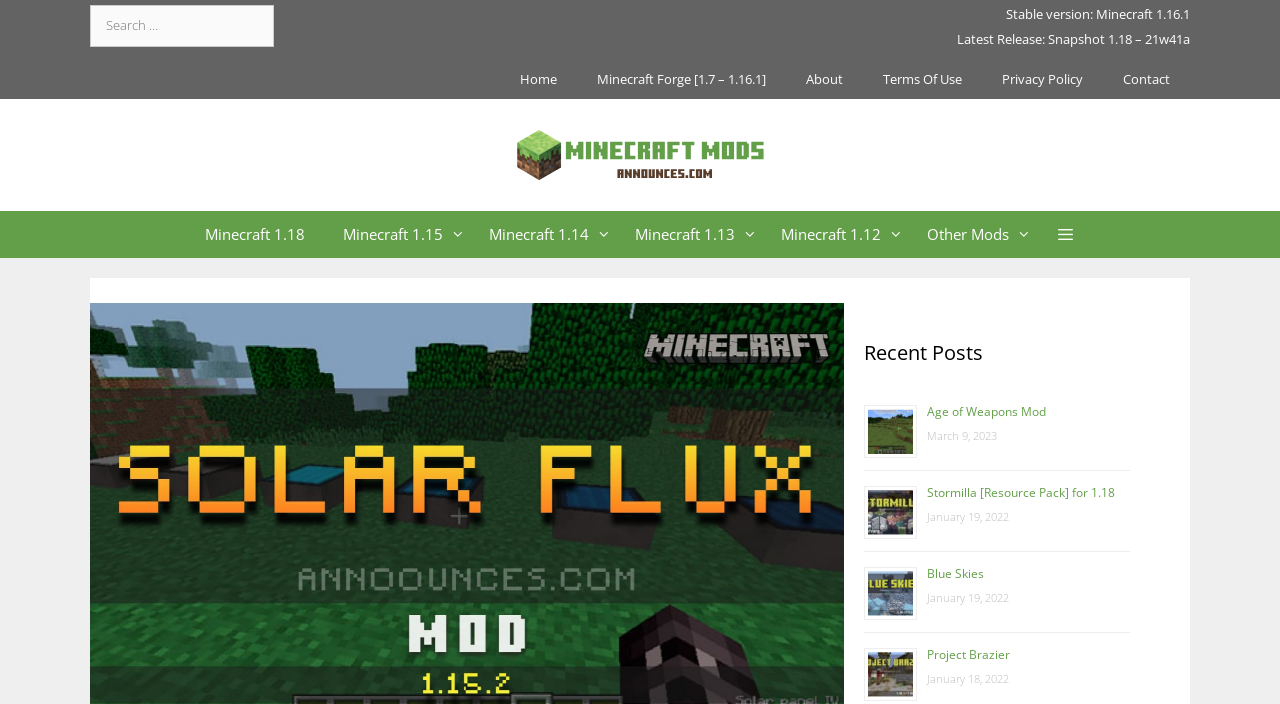Please determine the bounding box coordinates of the section I need to click to accomplish this instruction: "Check the latest release of Solar Flux Reborn Mod".

[0.819, 0.042, 0.93, 0.067]